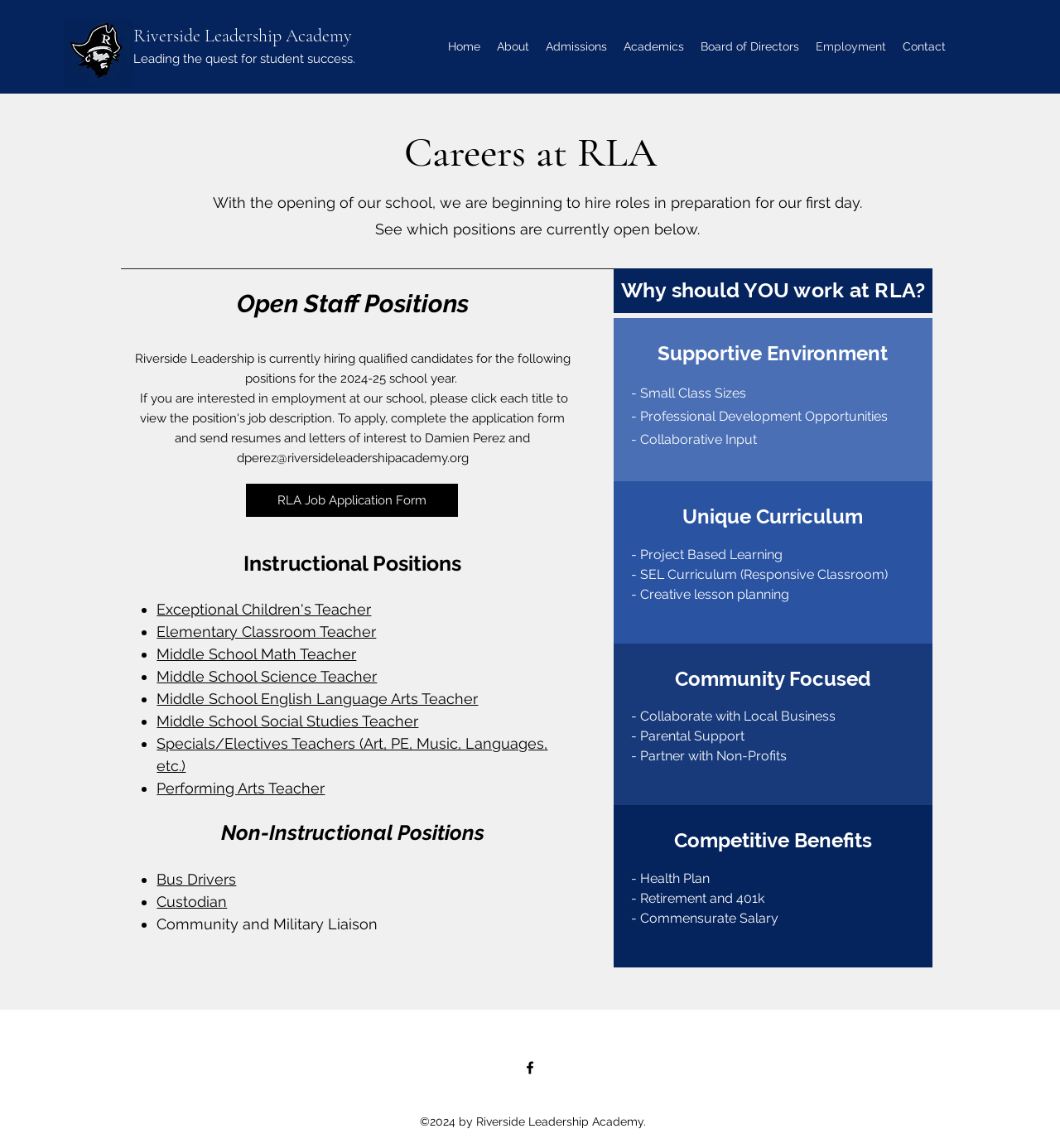Bounding box coordinates are specified in the format (top-left x, top-left y, bottom-right x, bottom-right y). All values are floating point numbers bounded between 0 and 1. Please provide the bounding box coordinate of the region this sentence describes: RLA Job Application Form

[0.232, 0.421, 0.432, 0.45]